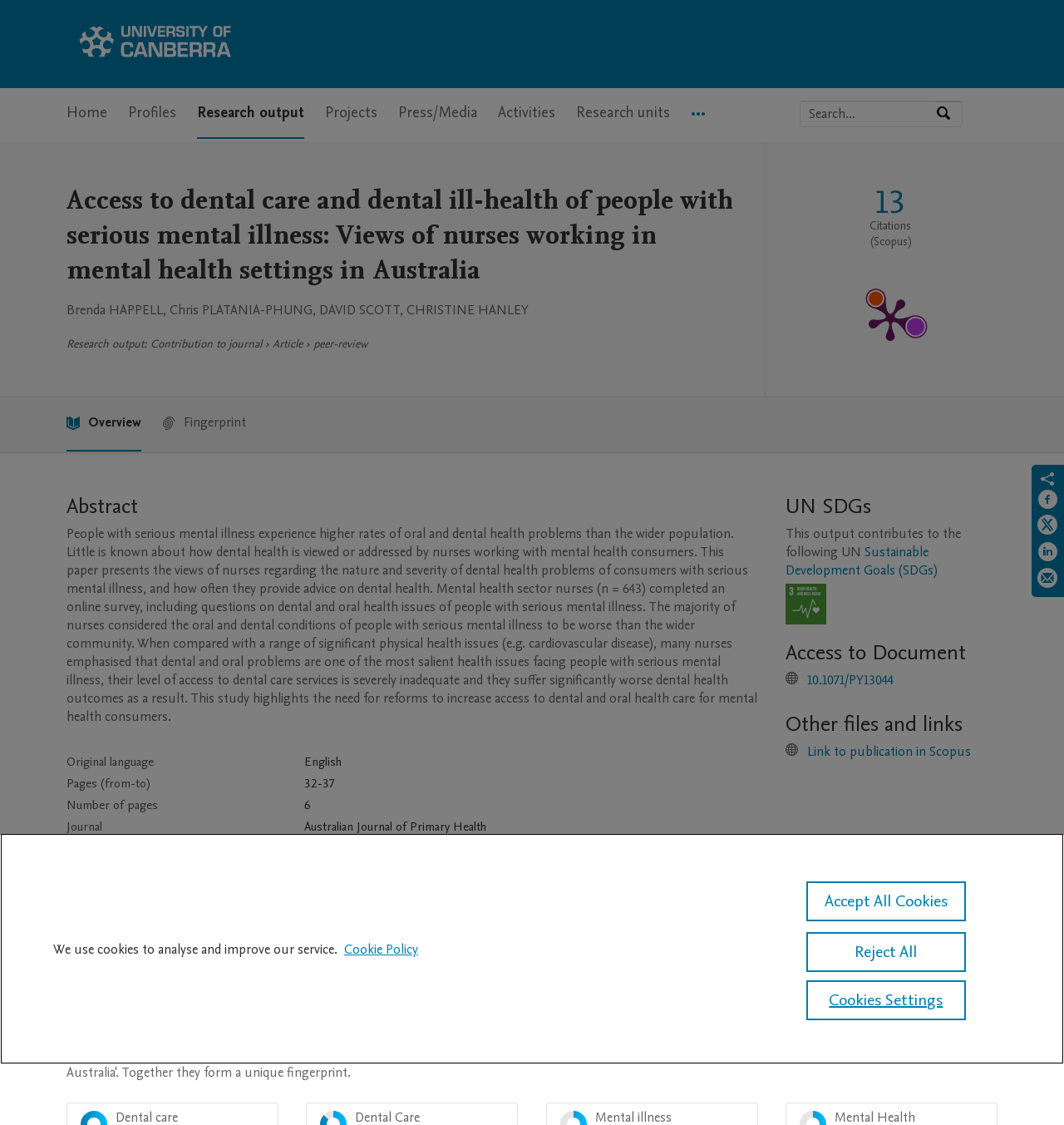What is the name of the journal where the research output was published?
Look at the image and respond with a one-word or short-phrase answer.

Australian Journal of Primary Health